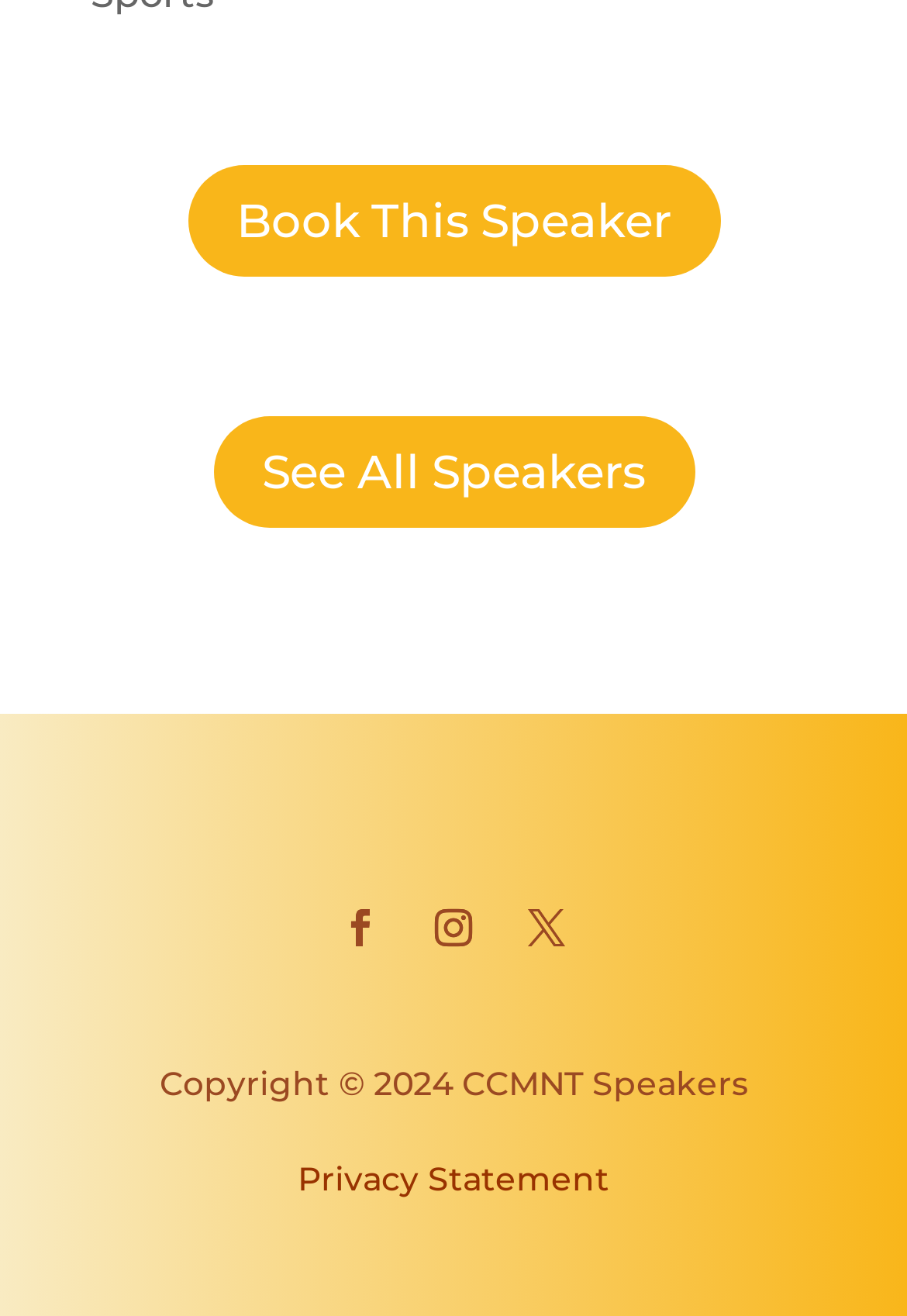What is the purpose of the 'See All Speakers' link?
Using the details from the image, give an elaborate explanation to answer the question.

The 'See All Speakers' link is likely used to navigate to a page that lists all available speakers. This link is positioned near the 'Book This Speaker' link, suggesting that it is related to exploring speaker options.